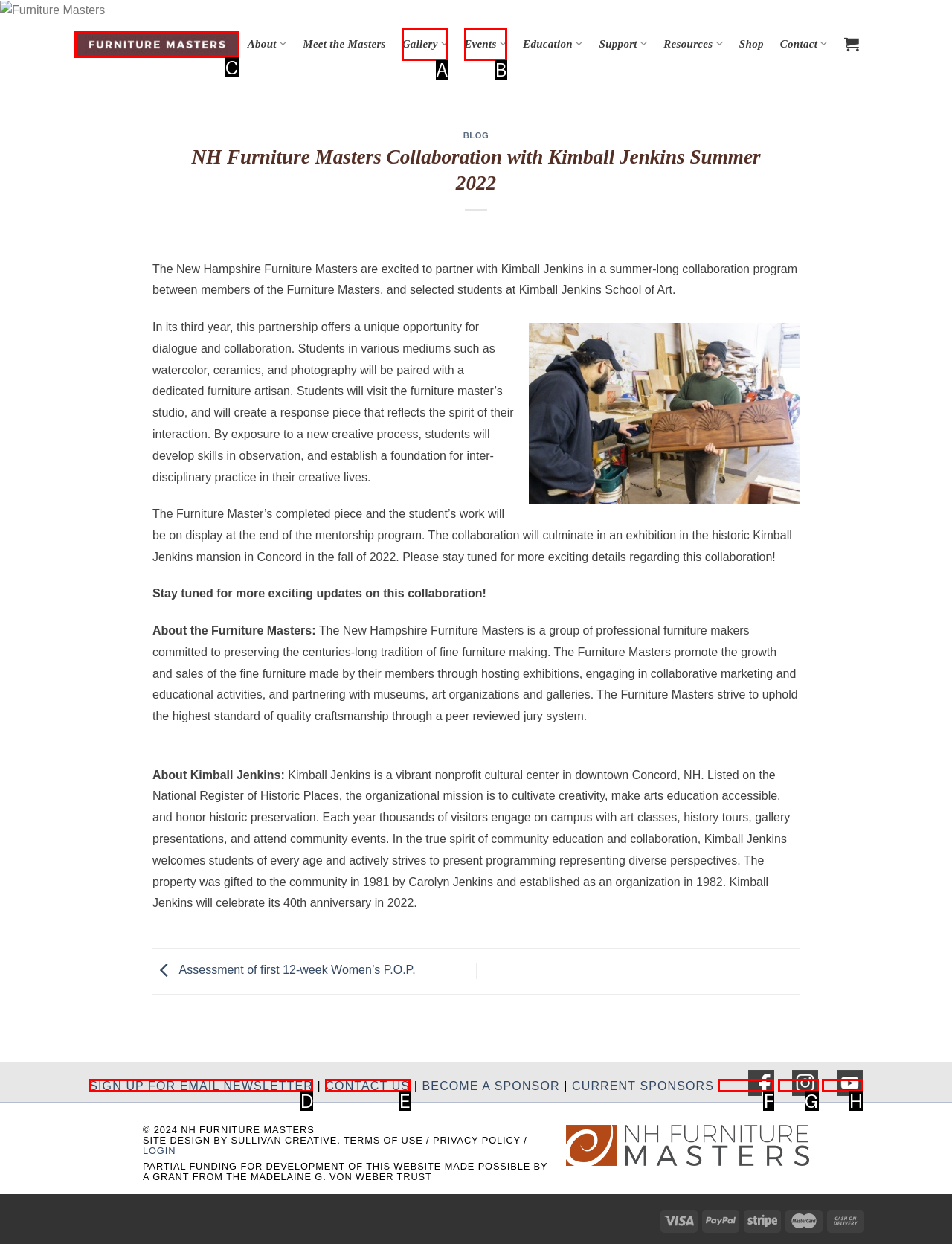Match the description: SIGN UP FOR EMAIL NEWSLETTER to one of the options shown. Reply with the letter of the best match.

D